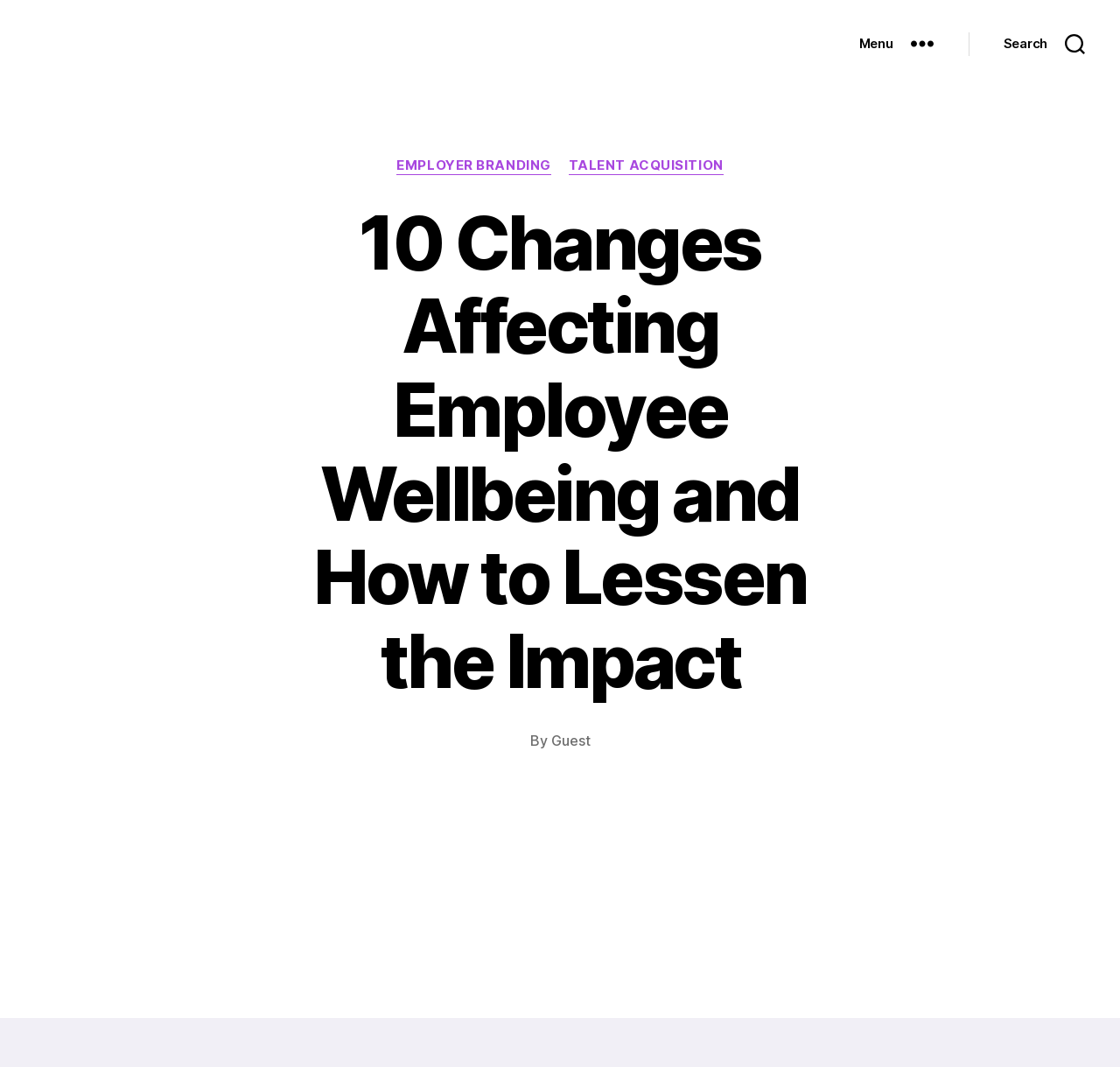What is the purpose of the 'Menu' button?
Examine the image closely and answer the question with as much detail as possible.

The 'Menu' button is located at the top-right corner of the webpage, and it is likely used to navigate to other sections of the website. When expanded, it may reveal a list of options or submenus.